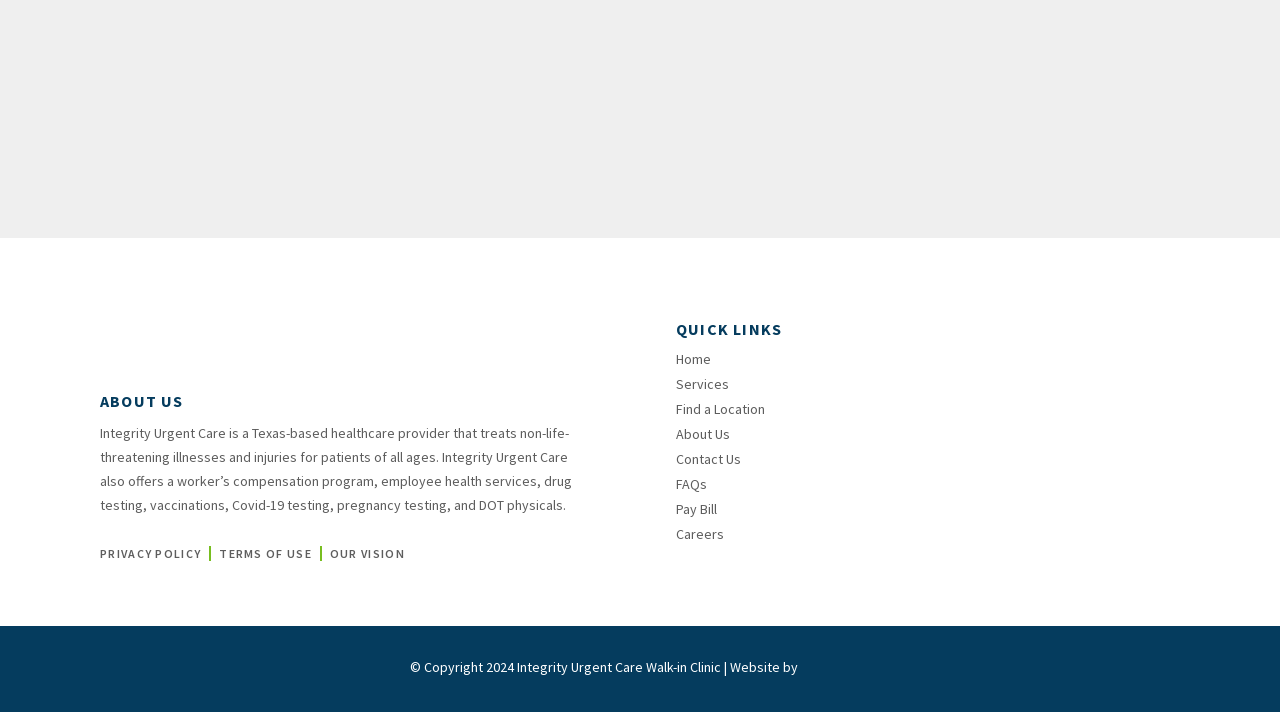Locate the bounding box coordinates of the item that should be clicked to fulfill the instruction: "Click the link 'wage slavery or the scrapheap of unemploymen'".

None